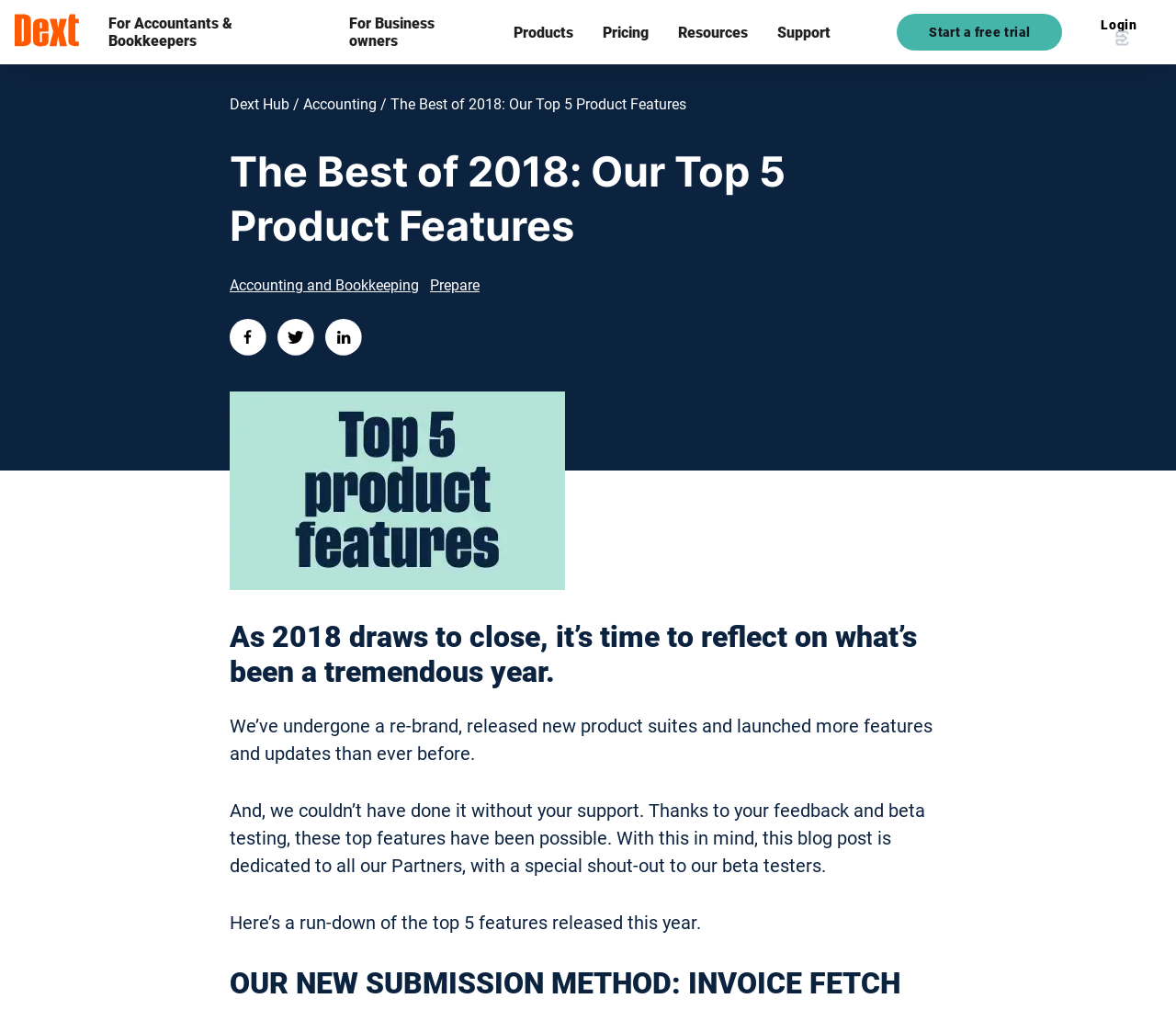How many product features are mentioned in the blog post?
Please provide a detailed answer to the question.

I counted the number of product features mentioned in the blog post by looking at the heading 'The Best of 2018: Our Top 5 Product Features' and the subsequent text which describes each feature.